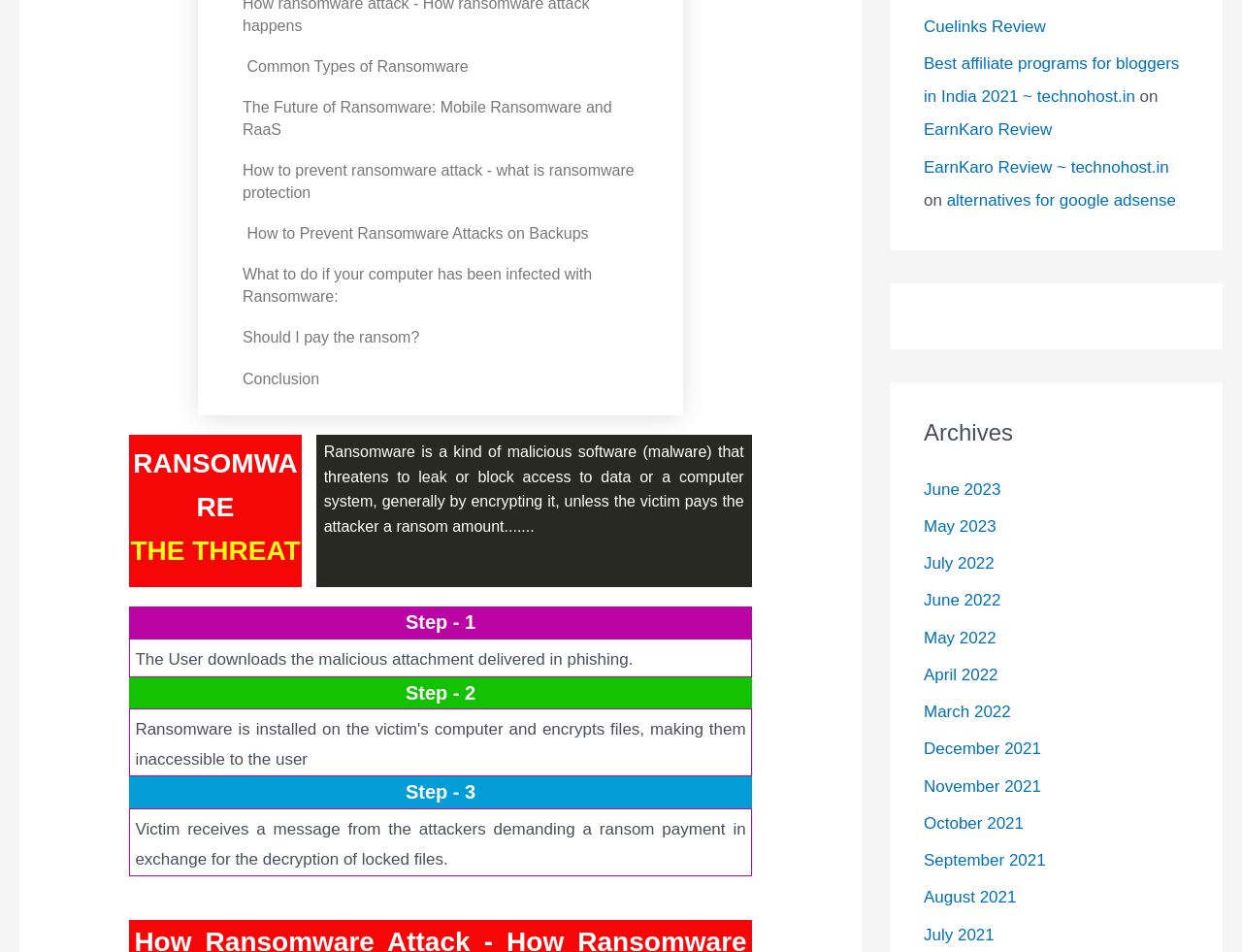Could you locate the bounding box coordinates for the section that should be clicked to accomplish this task: "Check out the 'Cuelinks Review'".

[0.744, 0.018, 0.842, 0.038]